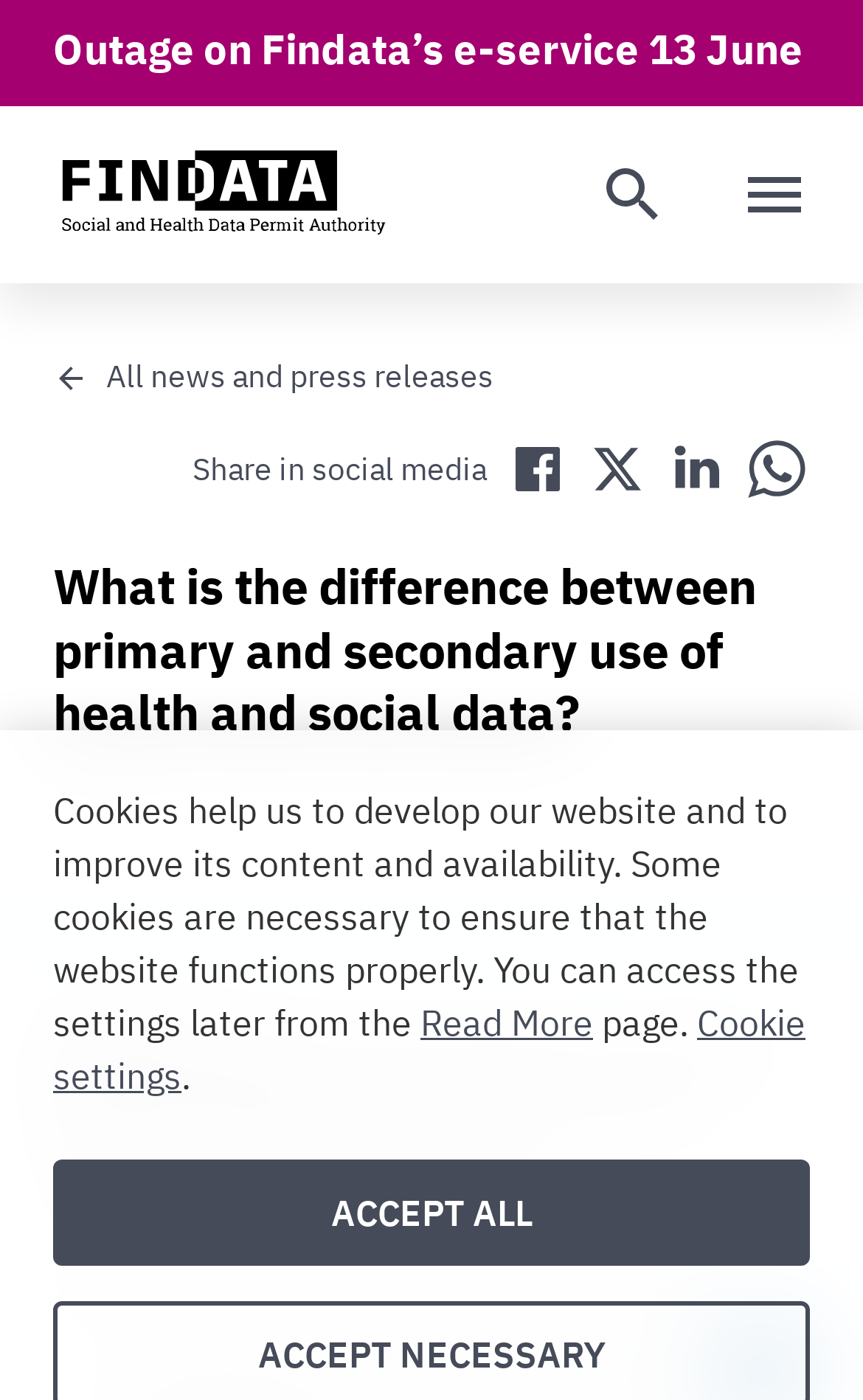Create a detailed narrative of the webpage’s visual and textual elements.

The webpage is about explaining the difference between primary and secondary use of health and social data. At the top, there is a Findata logo on the left, accompanied by a link to the Social and Health Data Permit Authority. On the right side, there are two buttons: "Avaa haku" (expanded search) and "OPEN MENU". Below the logo, there is a section with links to "All news and press releases" and social media sharing options.

The main content of the webpage is a heading that asks the question "What is the difference between primary and secondary use of health and social data?" followed by three paragraphs of text. The first paragraph explains that primary use means the purpose for which the data was originally saved in the customer register and/or patient register. The second paragraph continues to explain that the primary purpose may be, for example, something. The text is divided into three separate blocks, with the first block containing the title "Primary use", the second block explaining the meaning, and the third block providing an example.

At the bottom of the page, there is a notice about cookies, stating that they help develop the website and improve its content and availability. There is a link to "Read More" and a button to access cookie settings. Additionally, there is an "ACCEPT ALL" button.